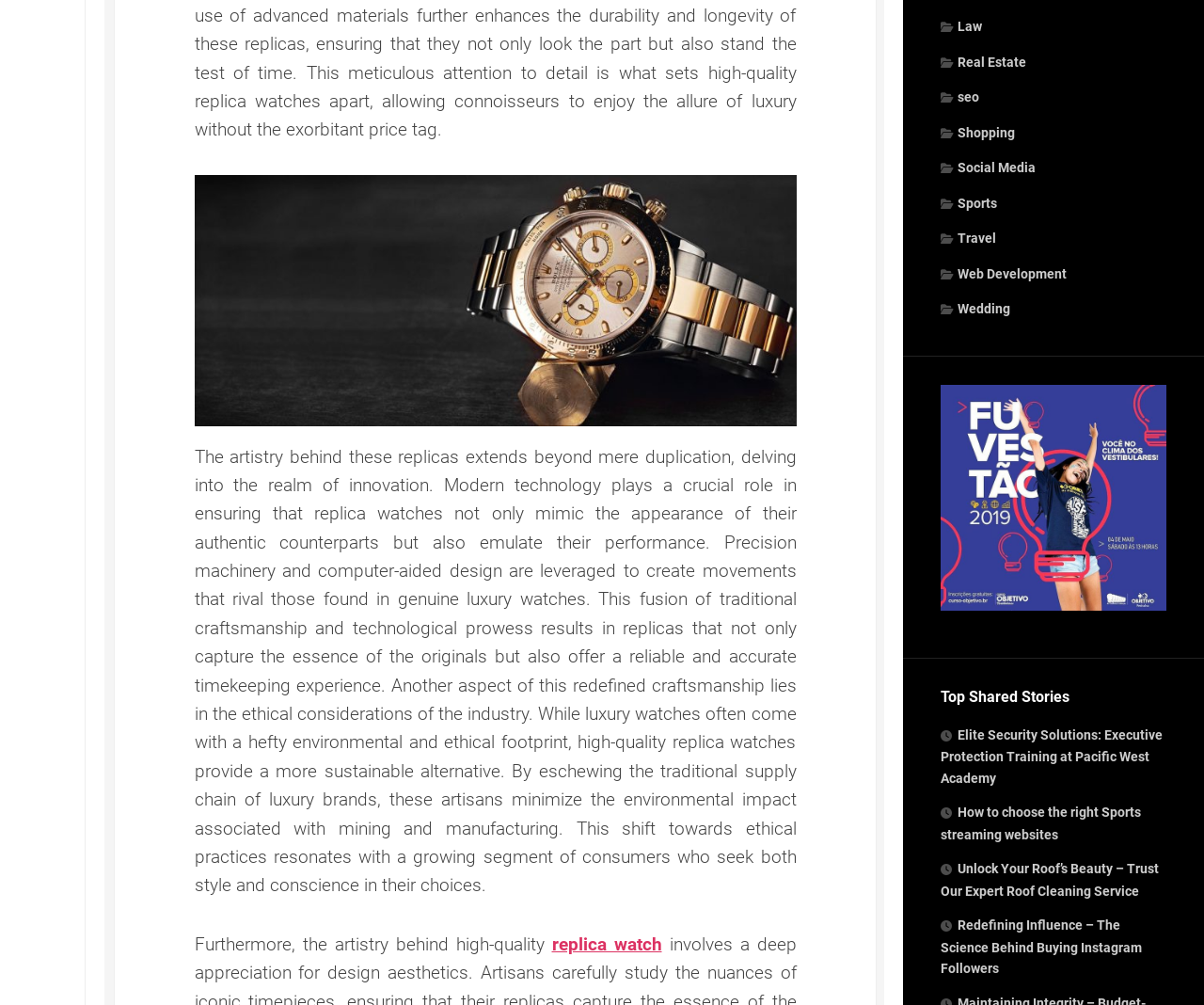Bounding box coordinates should be in the format (top-left x, top-left y, bottom-right x, bottom-right y) and all values should be floating point numbers between 0 and 1. Determine the bounding box coordinate for the UI element described as: Law

[0.781, 0.019, 0.816, 0.034]